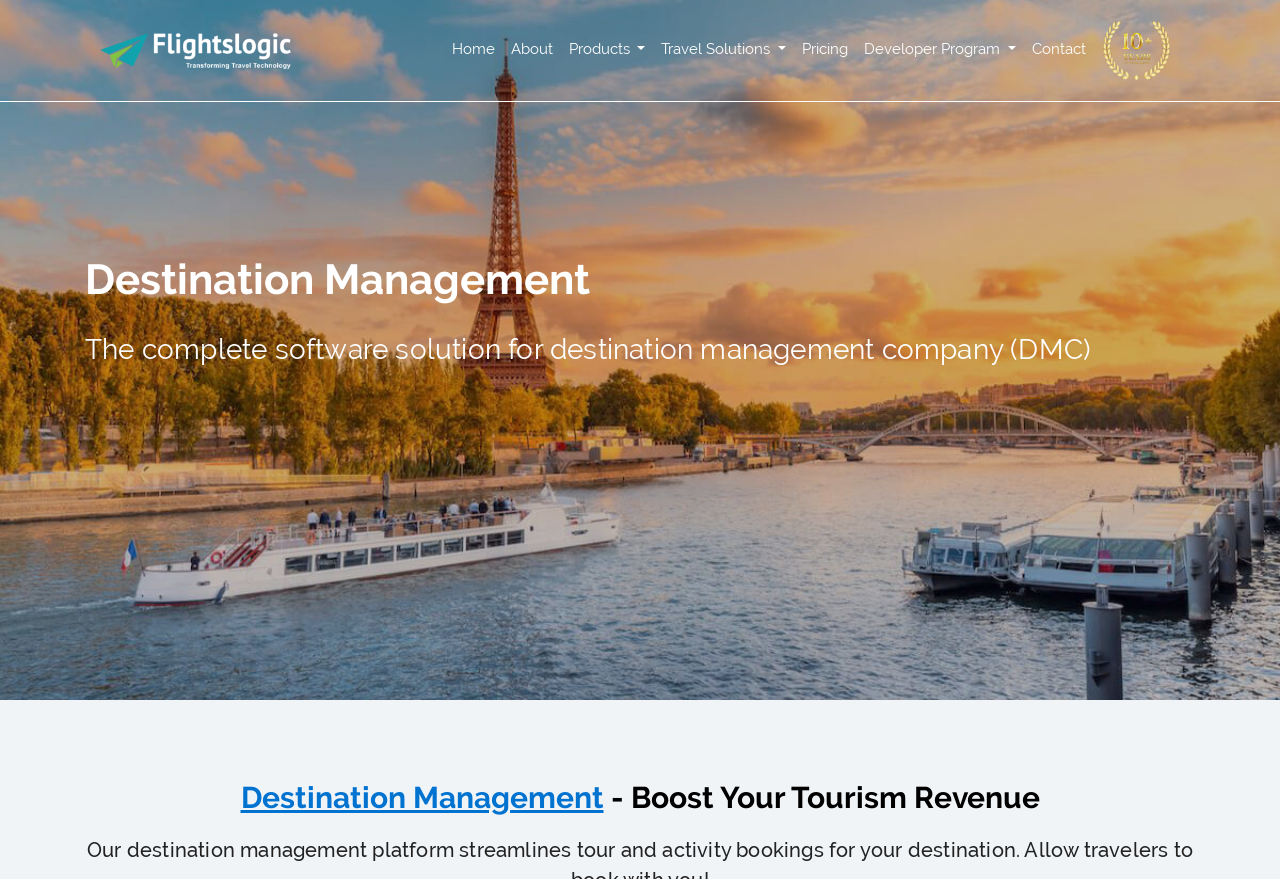Determine the bounding box coordinates of the clickable region to execute the instruction: "Explore Products". The coordinates should be four float numbers between 0 and 1, denoted as [left, top, right, bottom].

[0.438, 0.009, 0.51, 0.103]